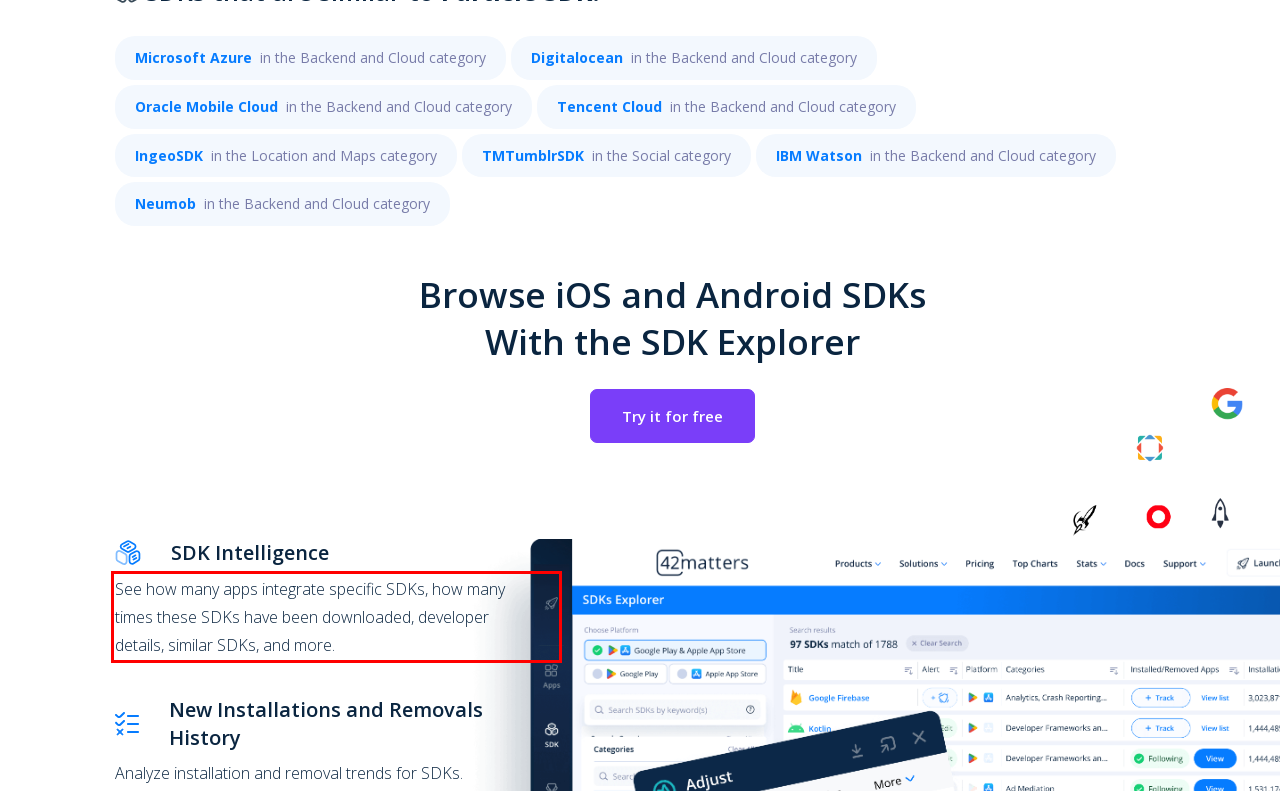Locate the red bounding box in the provided webpage screenshot and use OCR to determine the text content inside it.

See how many apps integrate specific SDKs, how many times these SDKs have been downloaded, developer details, similar SDKs, and more.